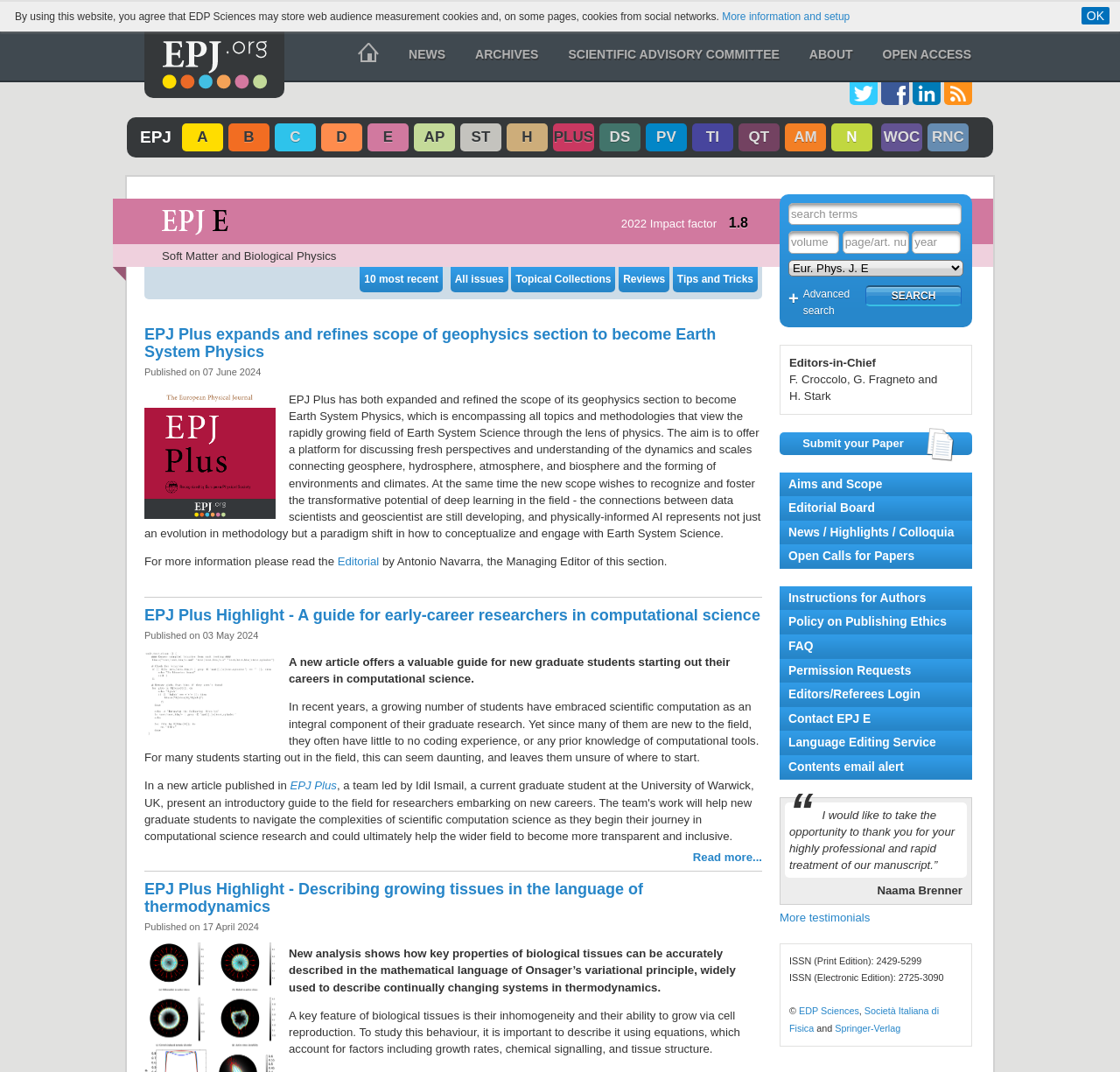Identify the bounding box coordinates of the clickable region necessary to fulfill the following instruction: "Search for a specific term". The bounding box coordinates should be four float numbers between 0 and 1, i.e., [left, top, right, bottom].

[0.704, 0.19, 0.859, 0.21]